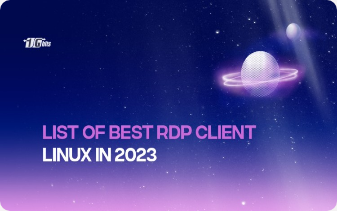What is the main topic of the image?
Provide a detailed answer to the question, using the image to inform your response.

The image features the title 'List of Best RDP Client Linux in 2024' prominently displayed in bold, vivid typography, indicating that the main topic of the image is related to remote desktop options on Linux systems, specifically highlighting the top choices in RDP clients for enhanced remote access and efficiency in 2024.